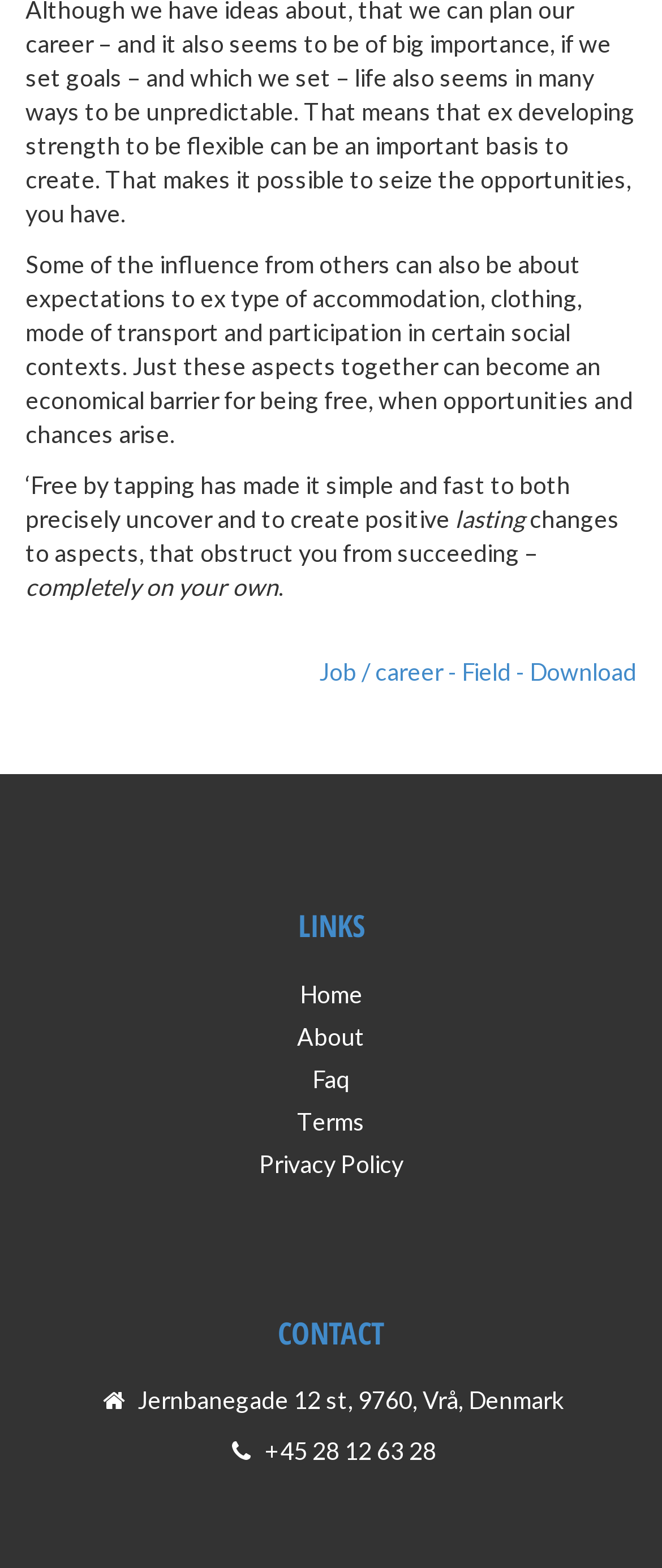Provide a one-word or brief phrase answer to the question:
How many sections are there in the webpage?

3